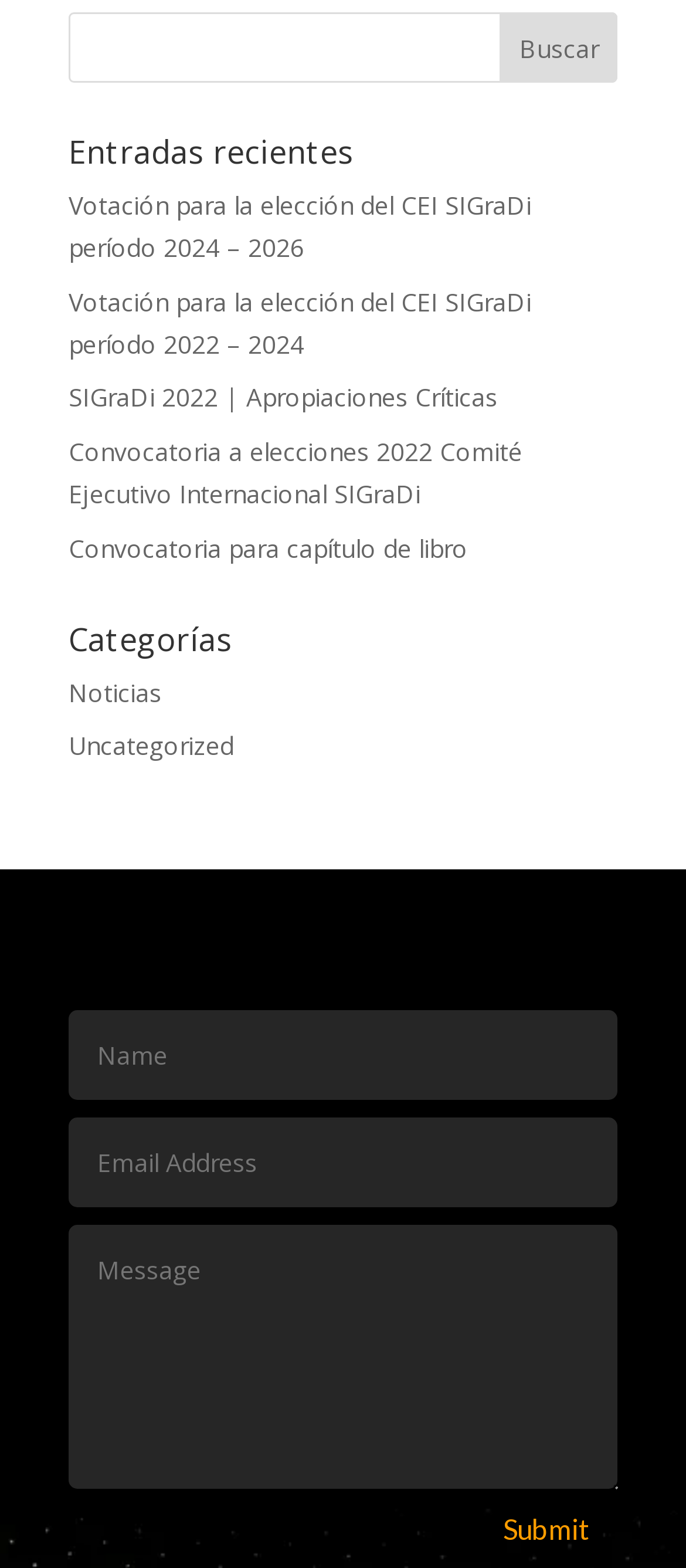Locate the bounding box coordinates of the UI element described by: "name="et_pb_contact_email_0" placeholder="Email Address"". The bounding box coordinates should consist of four float numbers between 0 and 1, i.e., [left, top, right, bottom].

[0.101, 0.713, 0.9, 0.77]